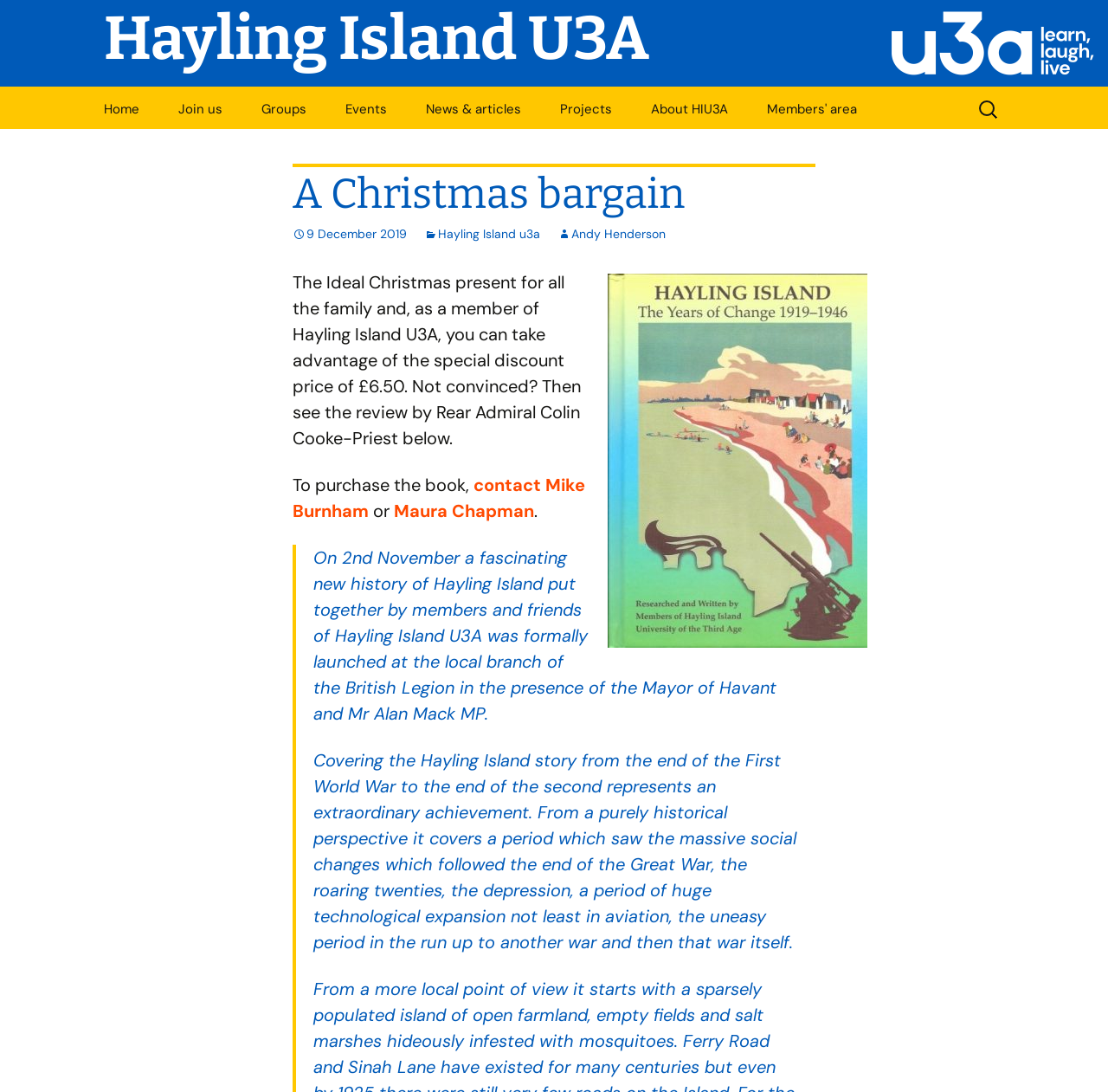Determine the bounding box coordinates for the UI element described. Format the coordinates as (top-left x, top-left y, bottom-right x, bottom-right y) and ensure all values are between 0 and 1. Element description: First World War project

[0.49, 0.154, 0.646, 0.201]